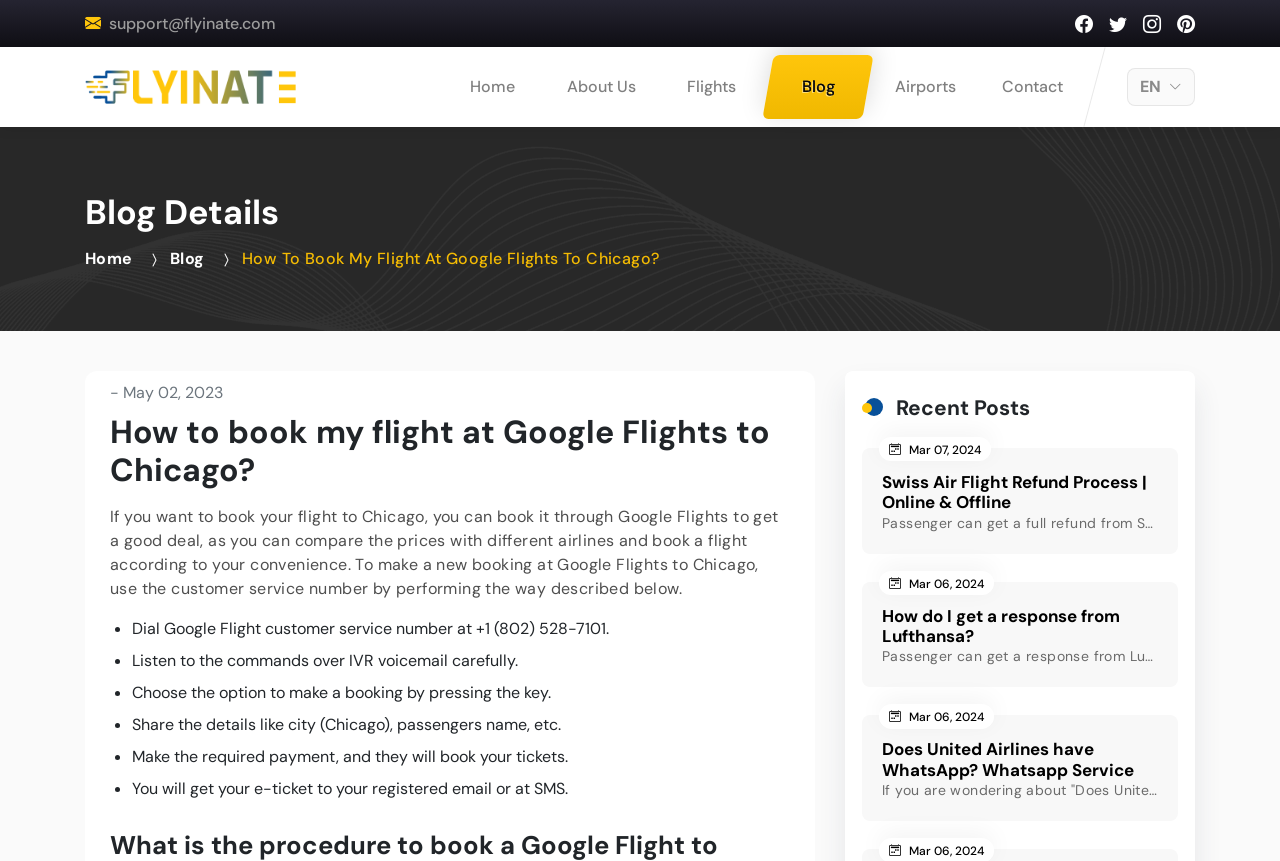Ascertain the bounding box coordinates for the UI element detailed here: "About Us". The coordinates should be provided as [left, top, right, bottom] with each value being a float between 0 and 1.

[0.429, 0.055, 0.511, 0.147]